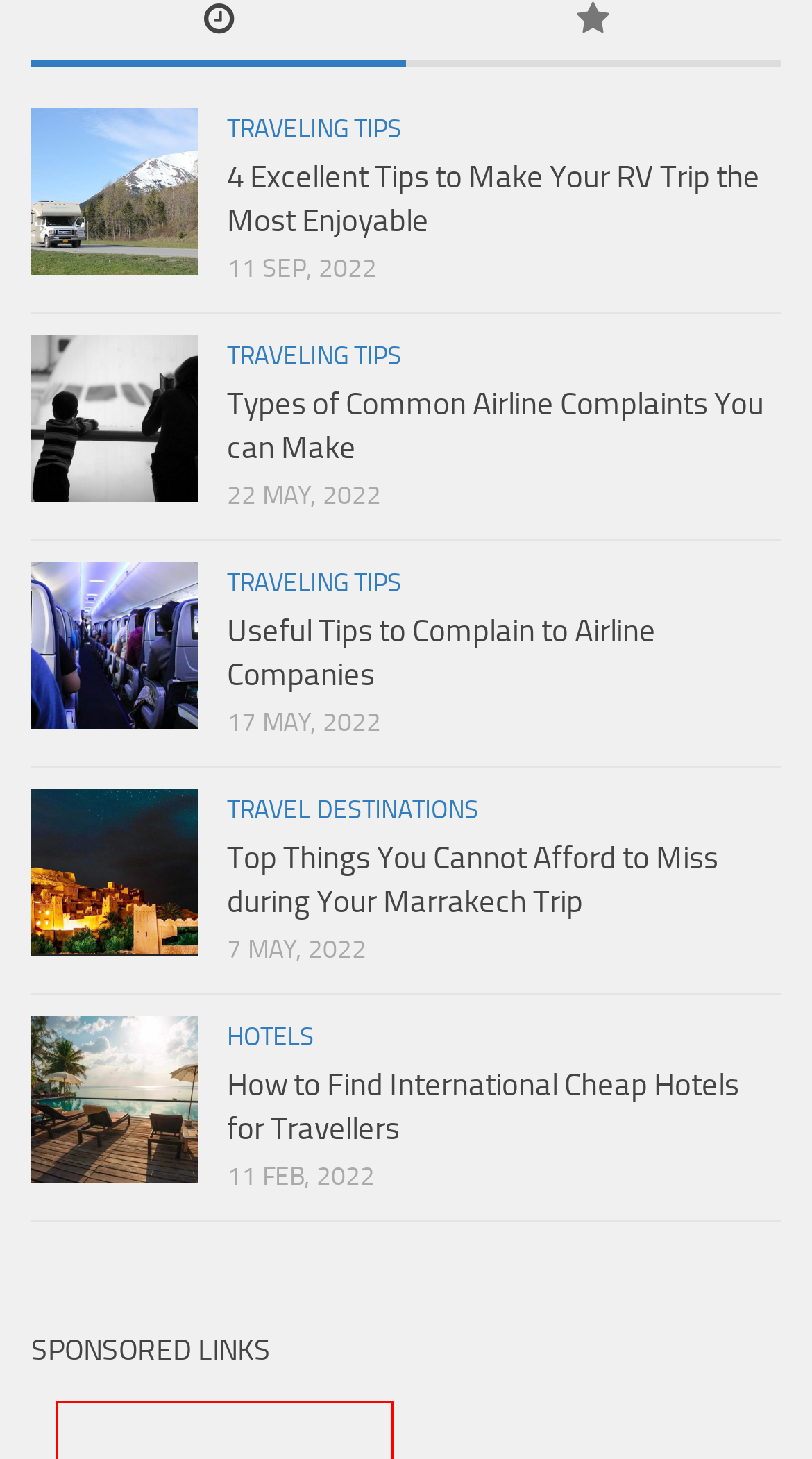How many article categories are there?
Answer with a single word or phrase, using the screenshot for reference.

3